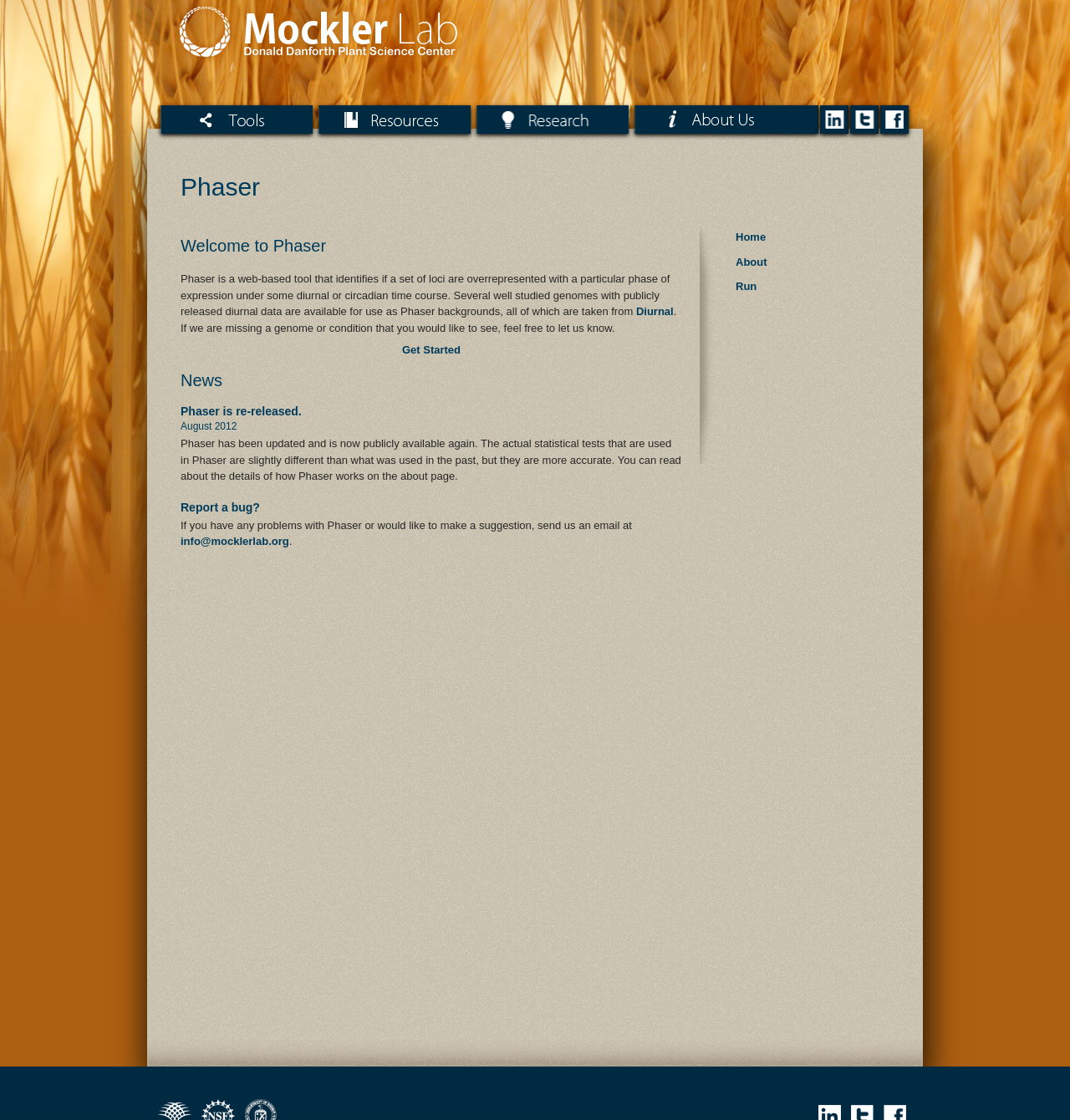Please determine the bounding box coordinates of the element to click on in order to accomplish the following task: "Contact Phaser team". Ensure the coordinates are four float numbers ranging from 0 to 1, i.e., [left, top, right, bottom].

[0.169, 0.478, 0.27, 0.489]